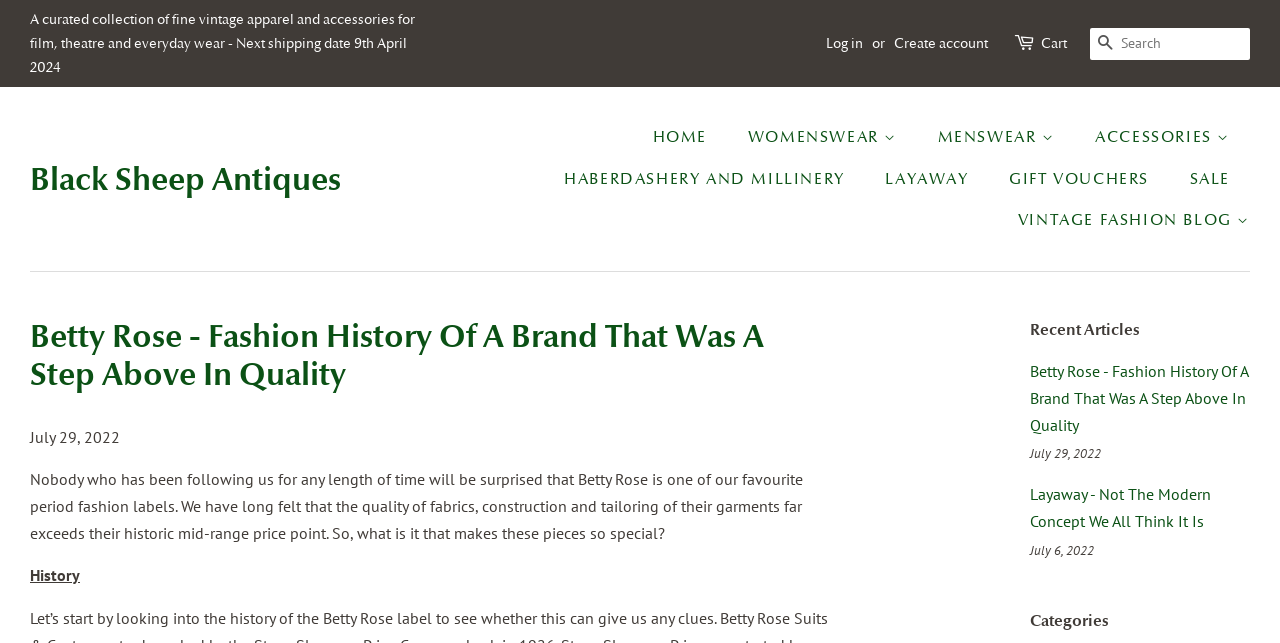Respond with a single word or short phrase to the following question: 
What is the name of the vintage fashion label?

Betty Rose